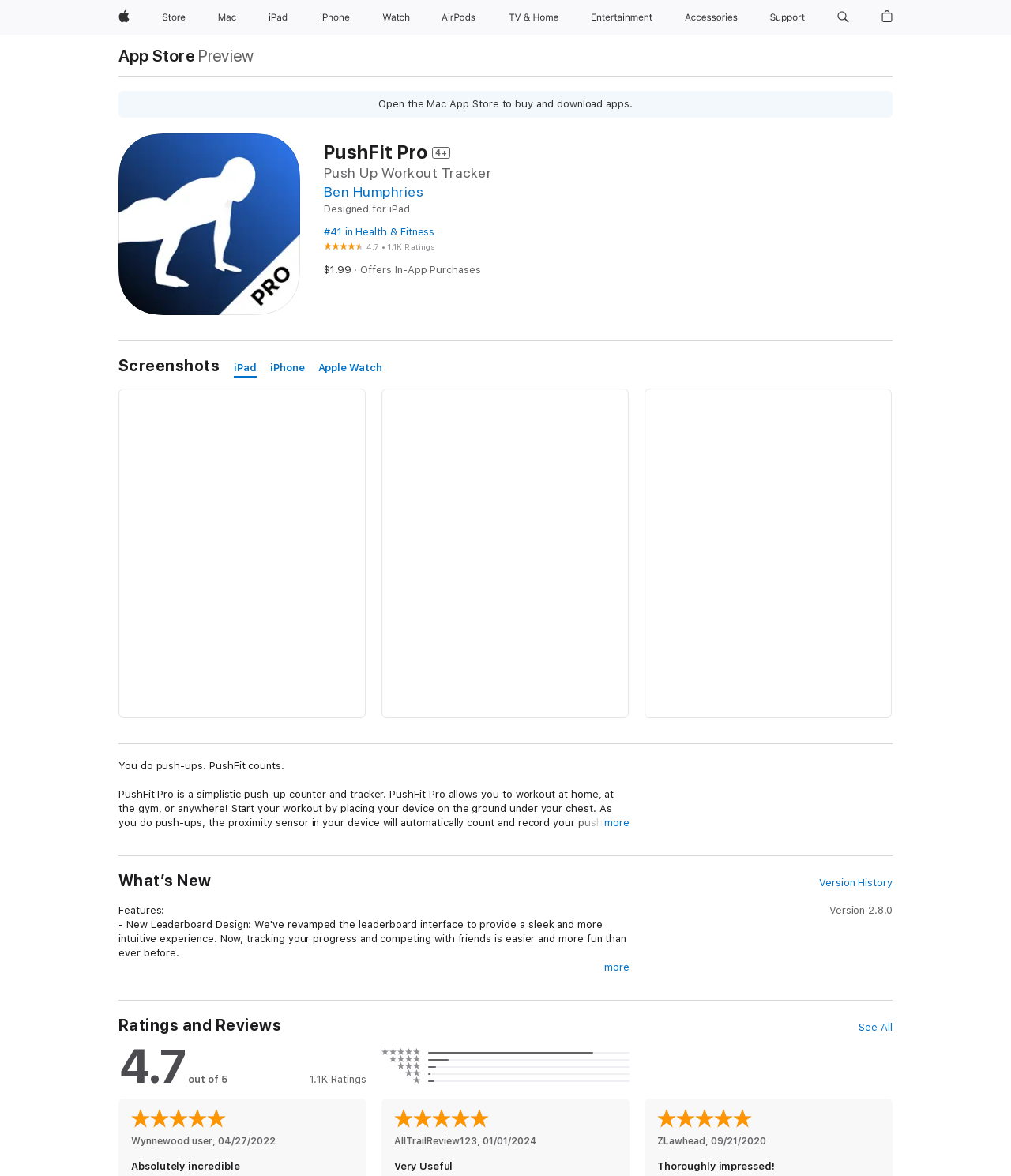Find the bounding box coordinates of the clickable area required to complete the following action: "Click Apple".

[0.111, 0.0, 0.134, 0.03]